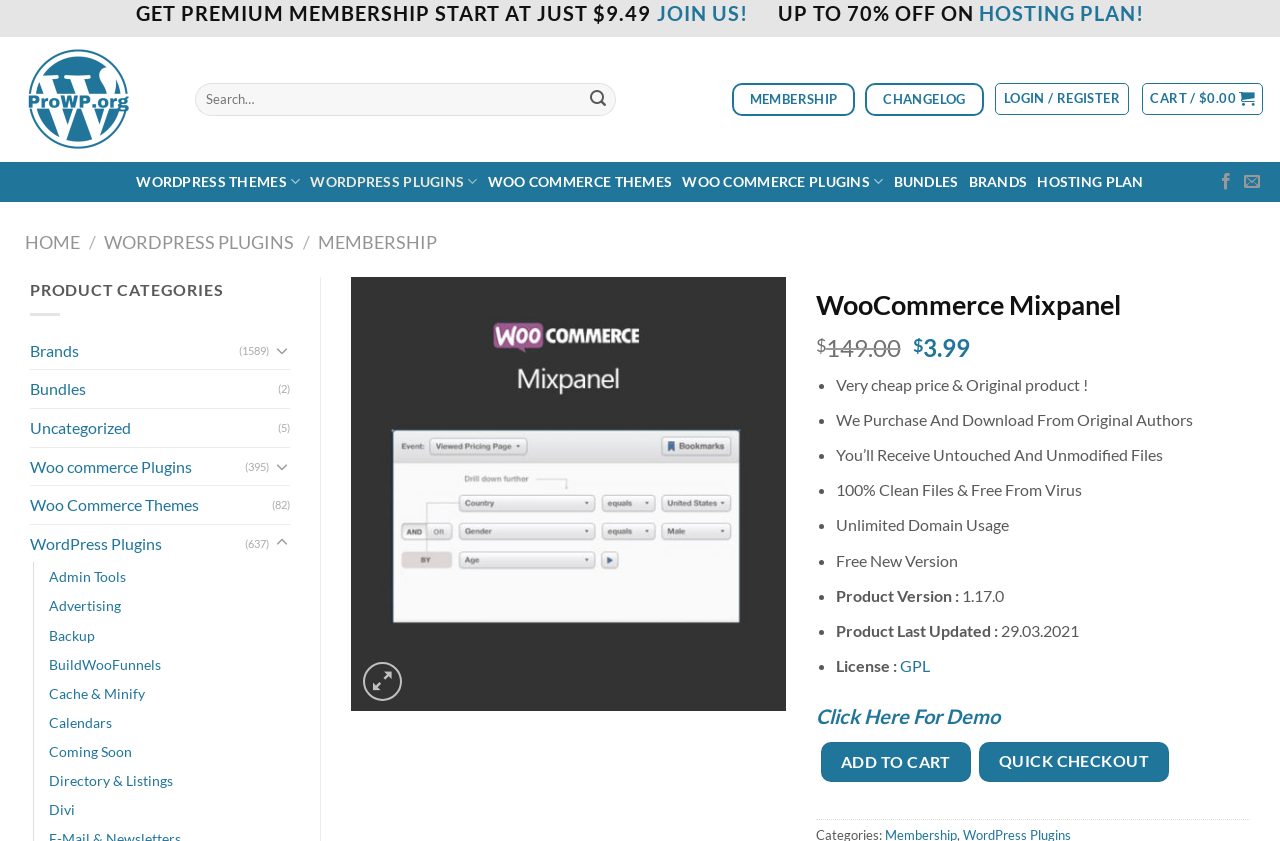What is the current price of WooCommerce Mixpanel?
Refer to the image and give a detailed answer to the query.

The current price of WooCommerce Mixpanel is mentioned in the webpage as $3.99, which is a discounted price from the original price of $149.00.